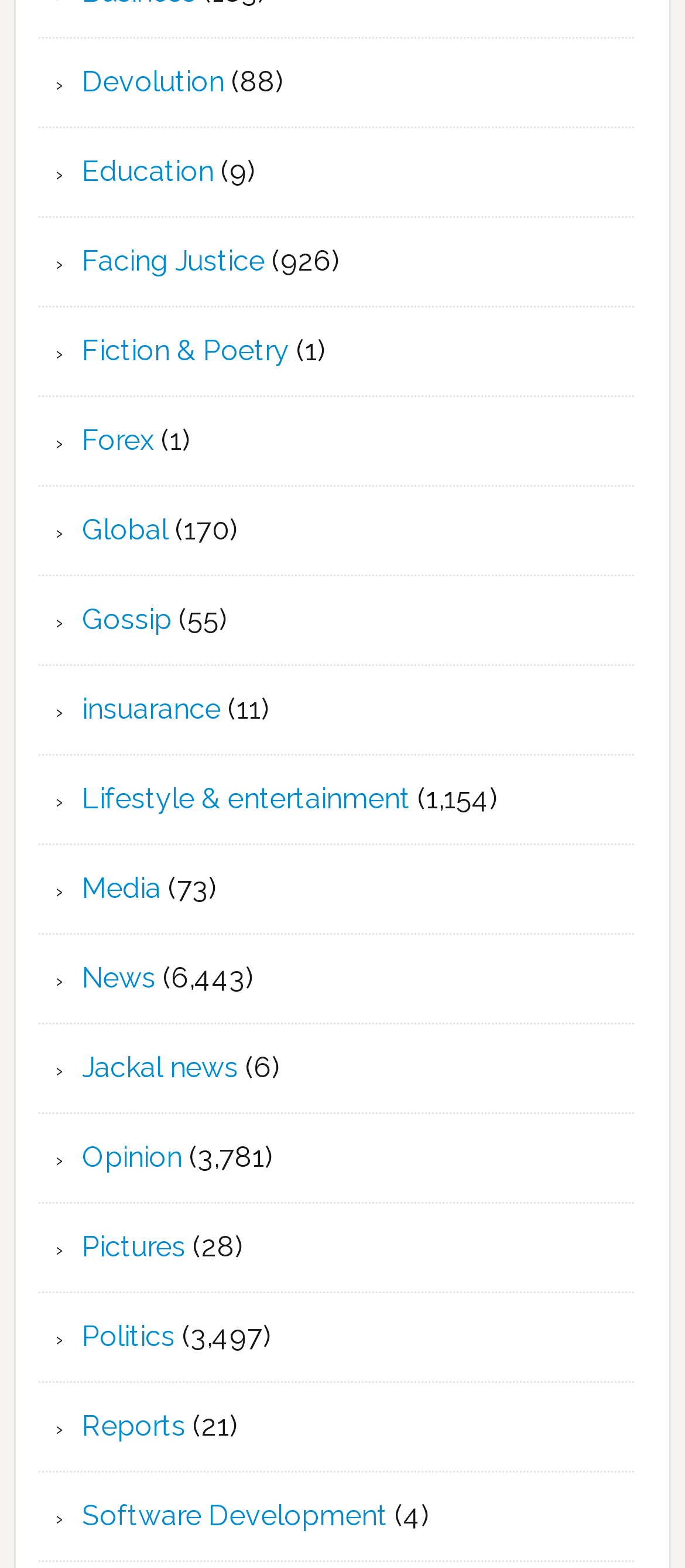Refer to the image and provide a thorough answer to this question:
What is the category with the most articles?

By examining the static text elements next to each link, I found that the category 'News' has the highest number of articles, which is 6,443.